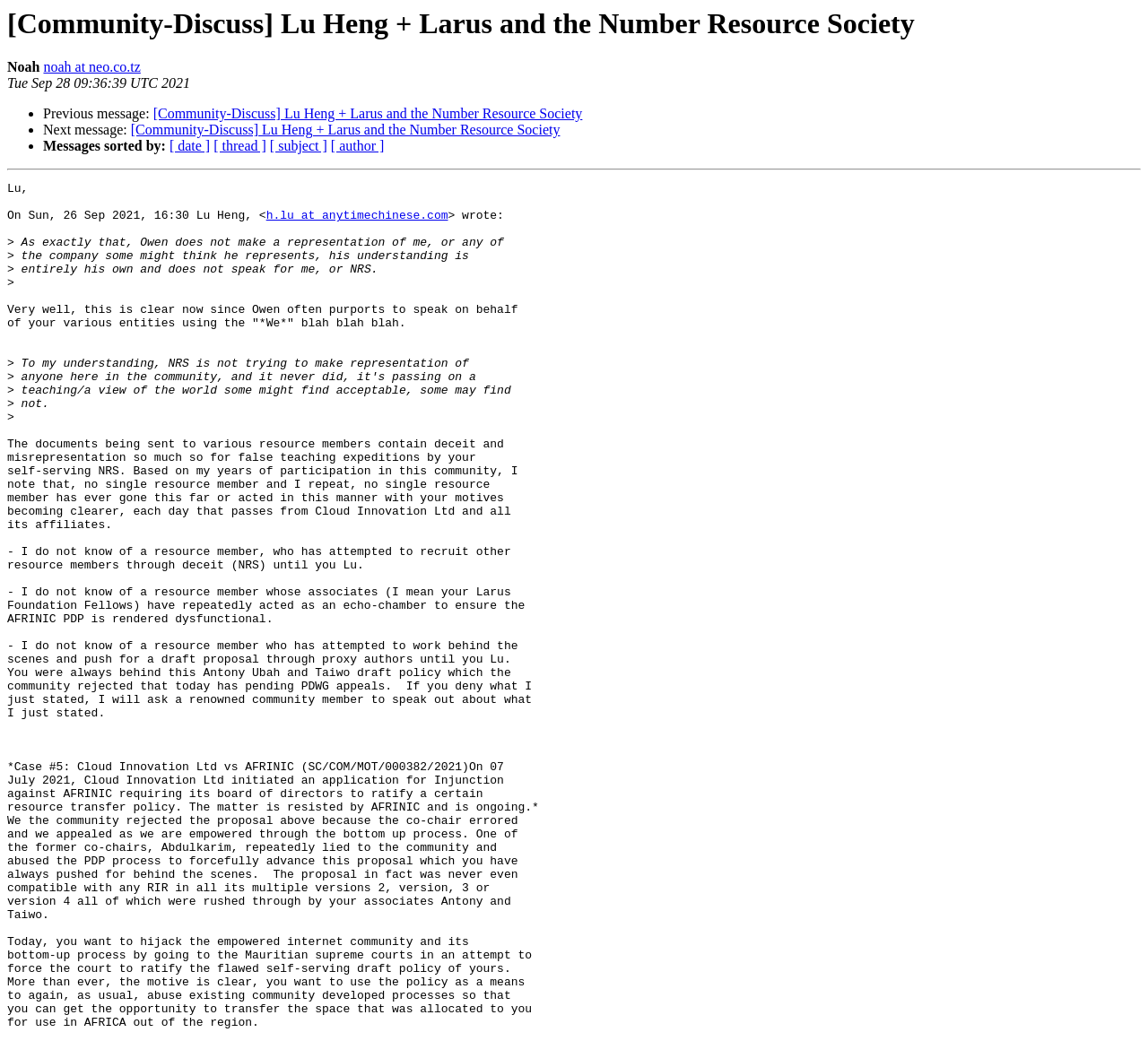Can you provide the bounding box coordinates for the element that should be clicked to implement the instruction: "Reply to Lu Heng"?

[0.232, 0.201, 0.39, 0.214]